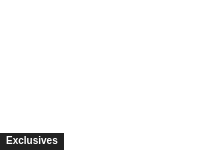What is the purpose of the word 'Exclusives' on the webpage?
Look at the image and answer the question using a single word or phrase.

To draw attention to special content